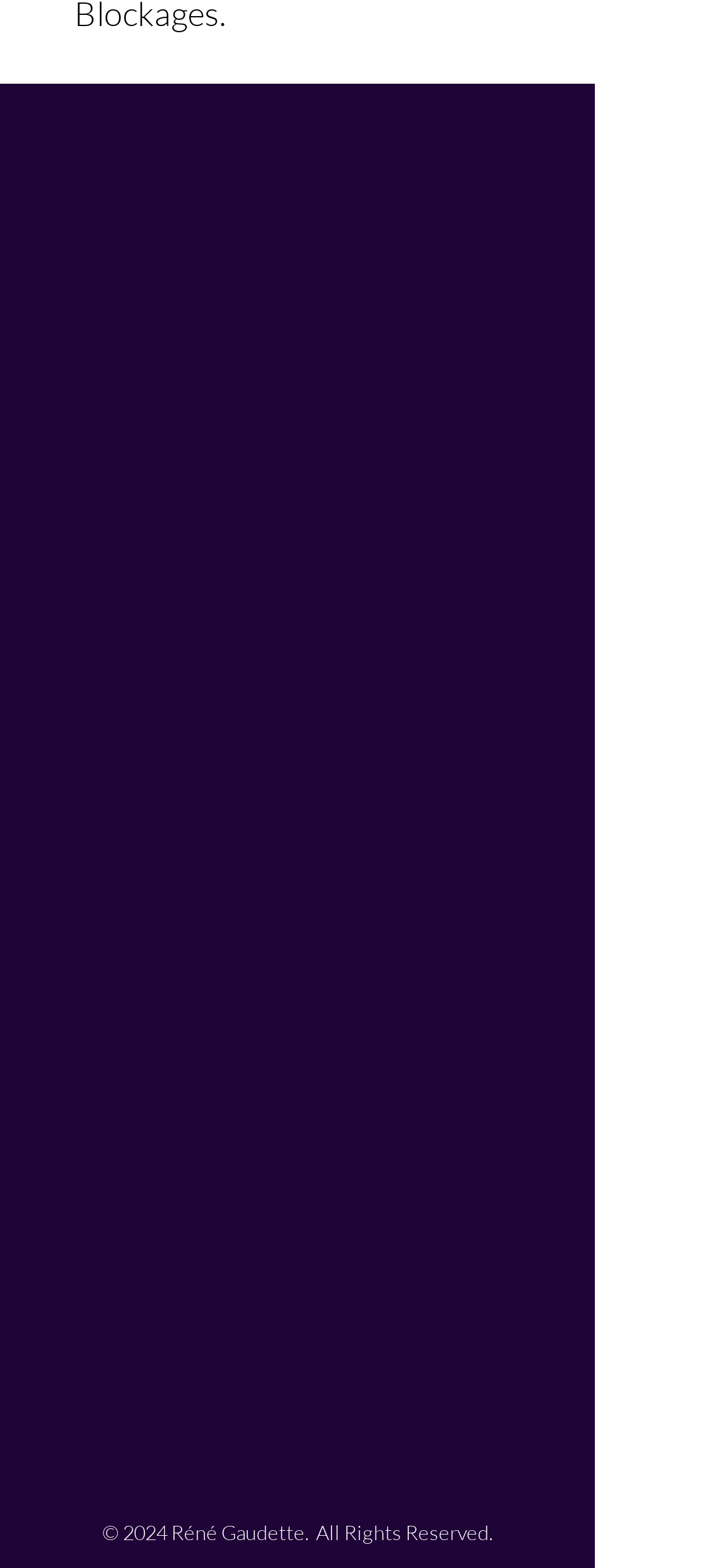Please find the bounding box coordinates of the element that must be clicked to perform the given instruction: "View the shipping and returns policy". The coordinates should be four float numbers from 0 to 1, i.e., [left, top, right, bottom].

[0.051, 0.455, 0.354, 0.475]